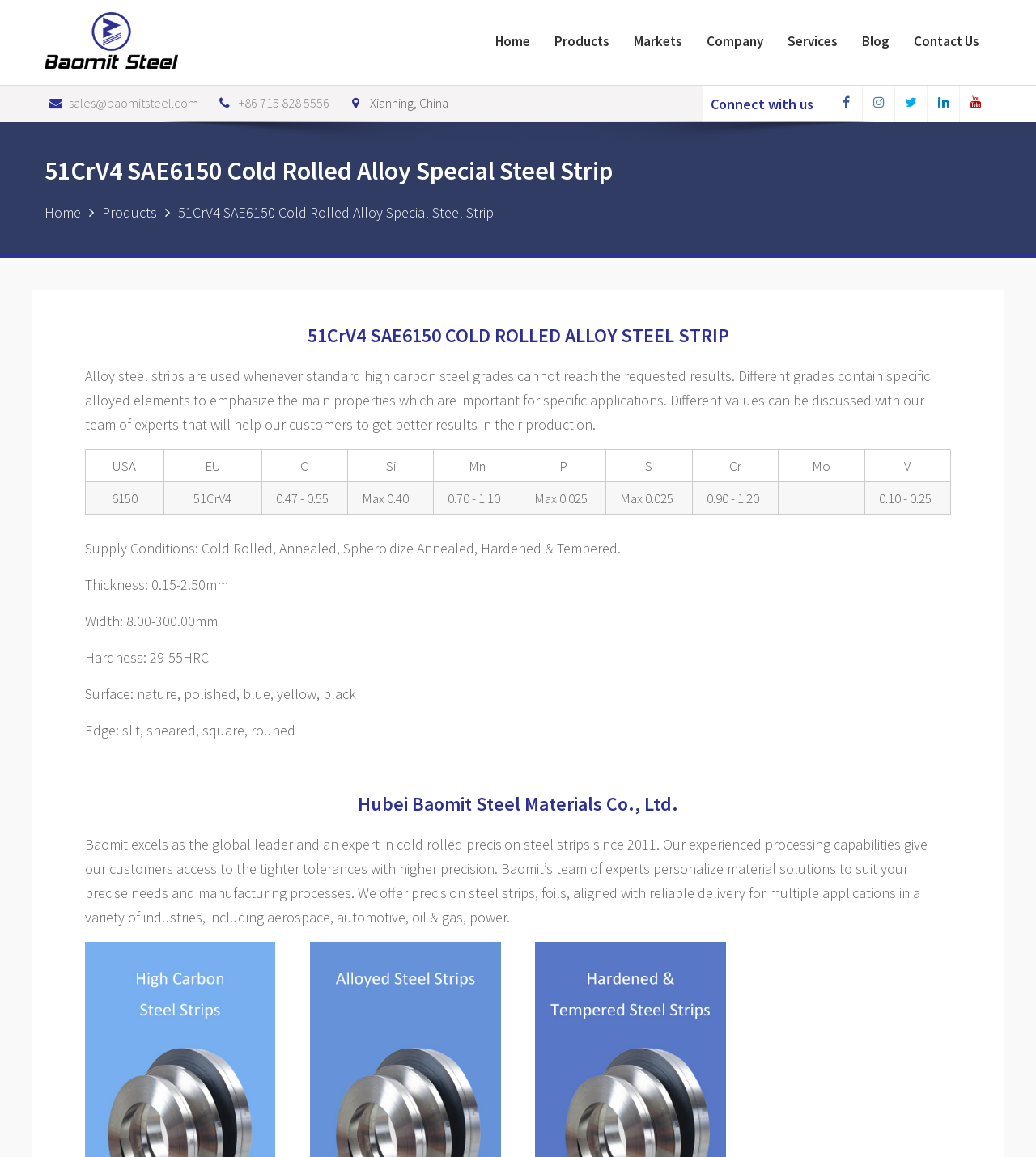Use a single word or phrase to answer the following:
What social media platforms does Baomit have?

Facebook, Instagram, Twitter, Linkedin, Youtube